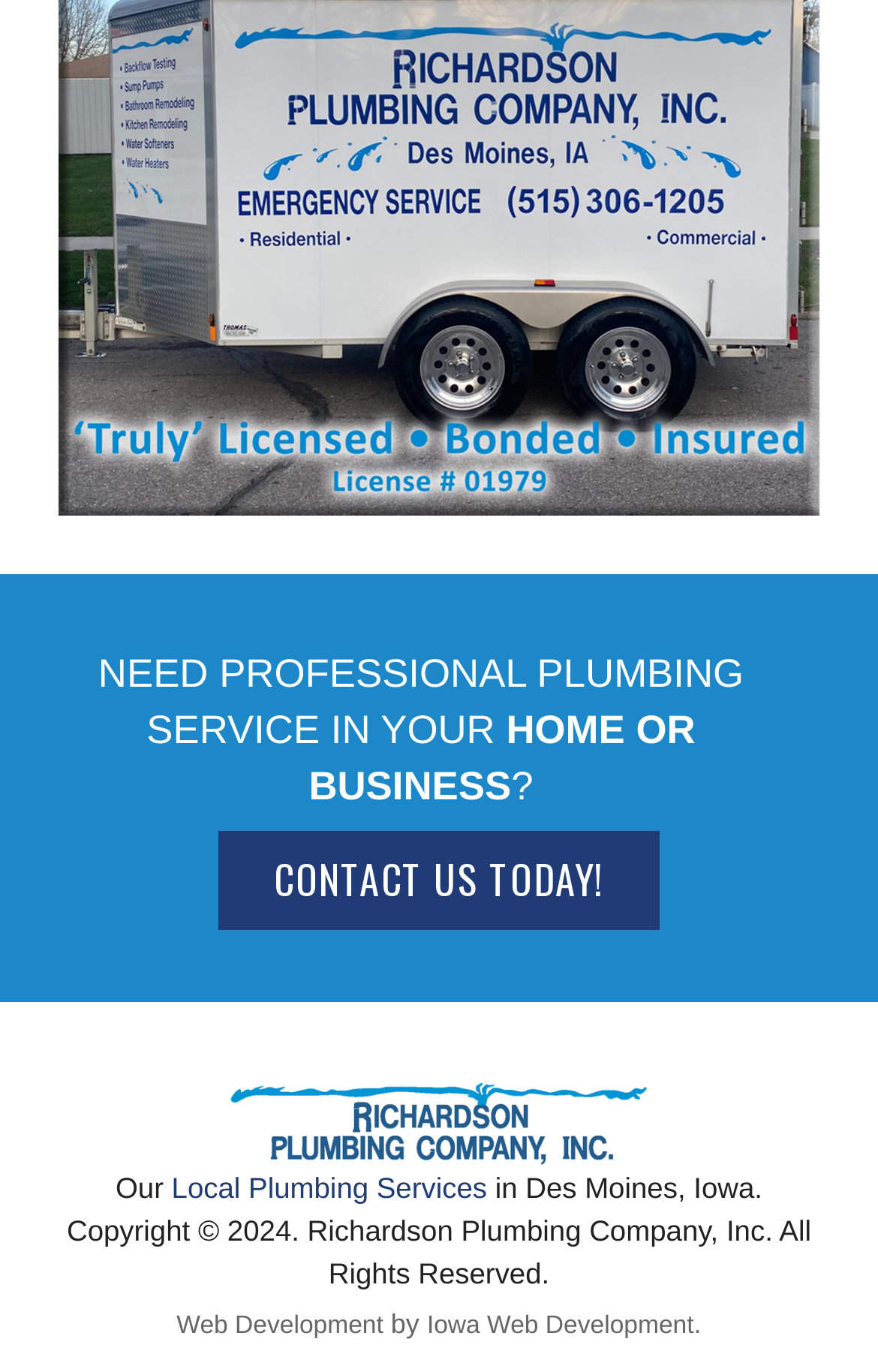What is the company's name?
Analyze the image and provide a thorough answer to the question.

I found the company's name by looking at the text 'richardson plumbing, des moines iowa' which is associated with an image, and also by seeing the copyright information 'Copyright © 2024. Richardson Plumbing Company, Inc. All Rights Reserved.' at the bottom of the page.